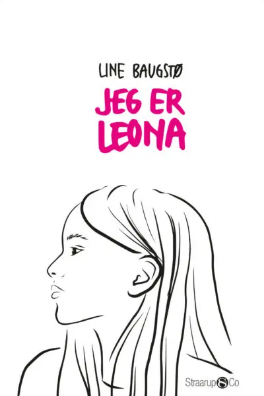Who is the publisher of the book?
Using the visual information, reply with a single word or short phrase.

Staarup & Co